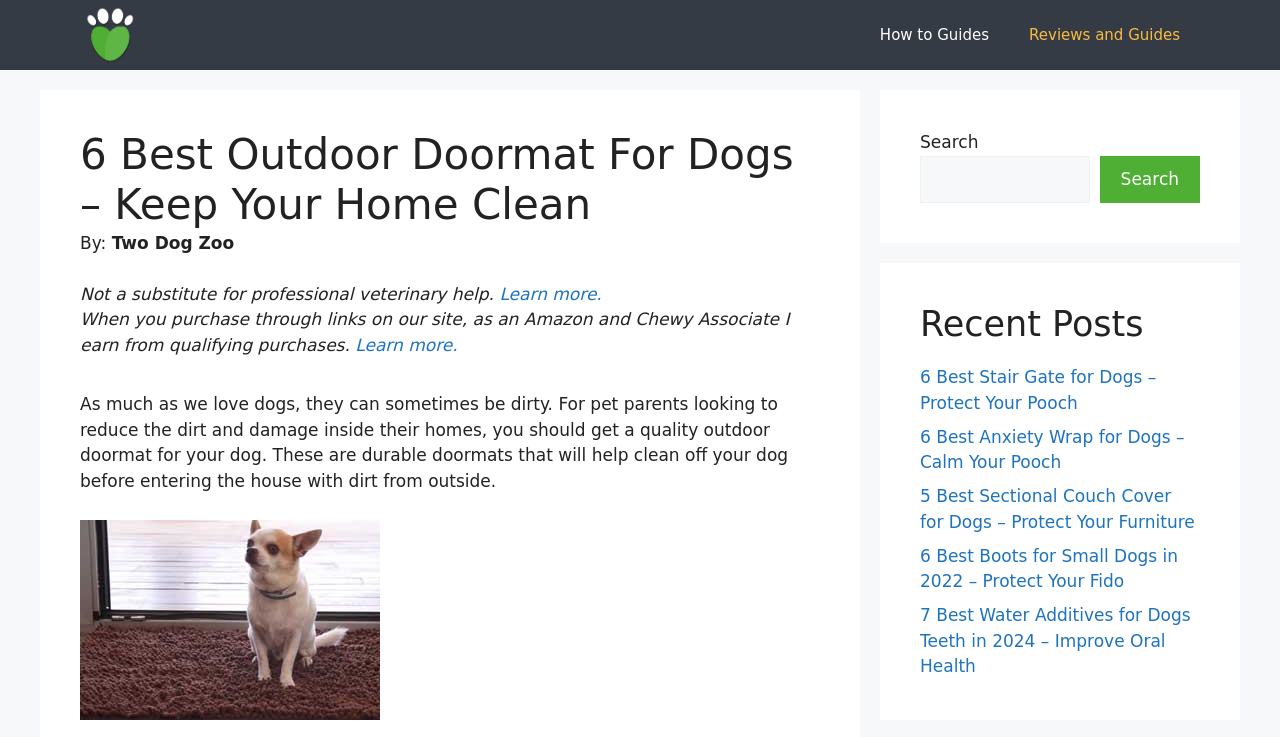What is the name of the website?
Based on the screenshot, give a detailed explanation to answer the question.

The website's name is mentioned in the banner section at the top of the webpage, and it is also mentioned in the author credits section as 'Two Dog Zoo'.